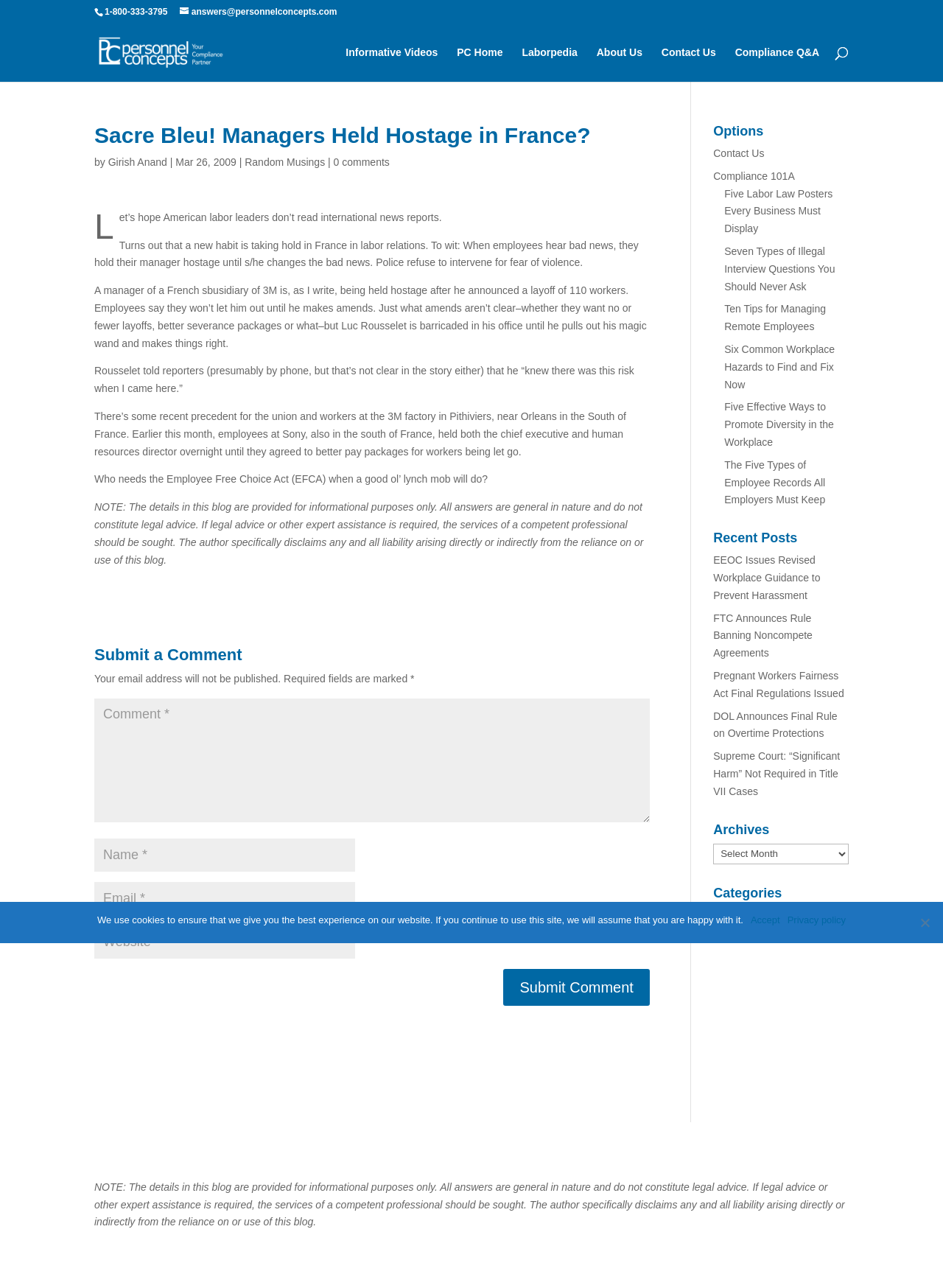Find the bounding box of the element with the following description: "PC Home". The coordinates must be four float numbers between 0 and 1, formatted as [left, top, right, bottom].

[0.485, 0.037, 0.533, 0.064]